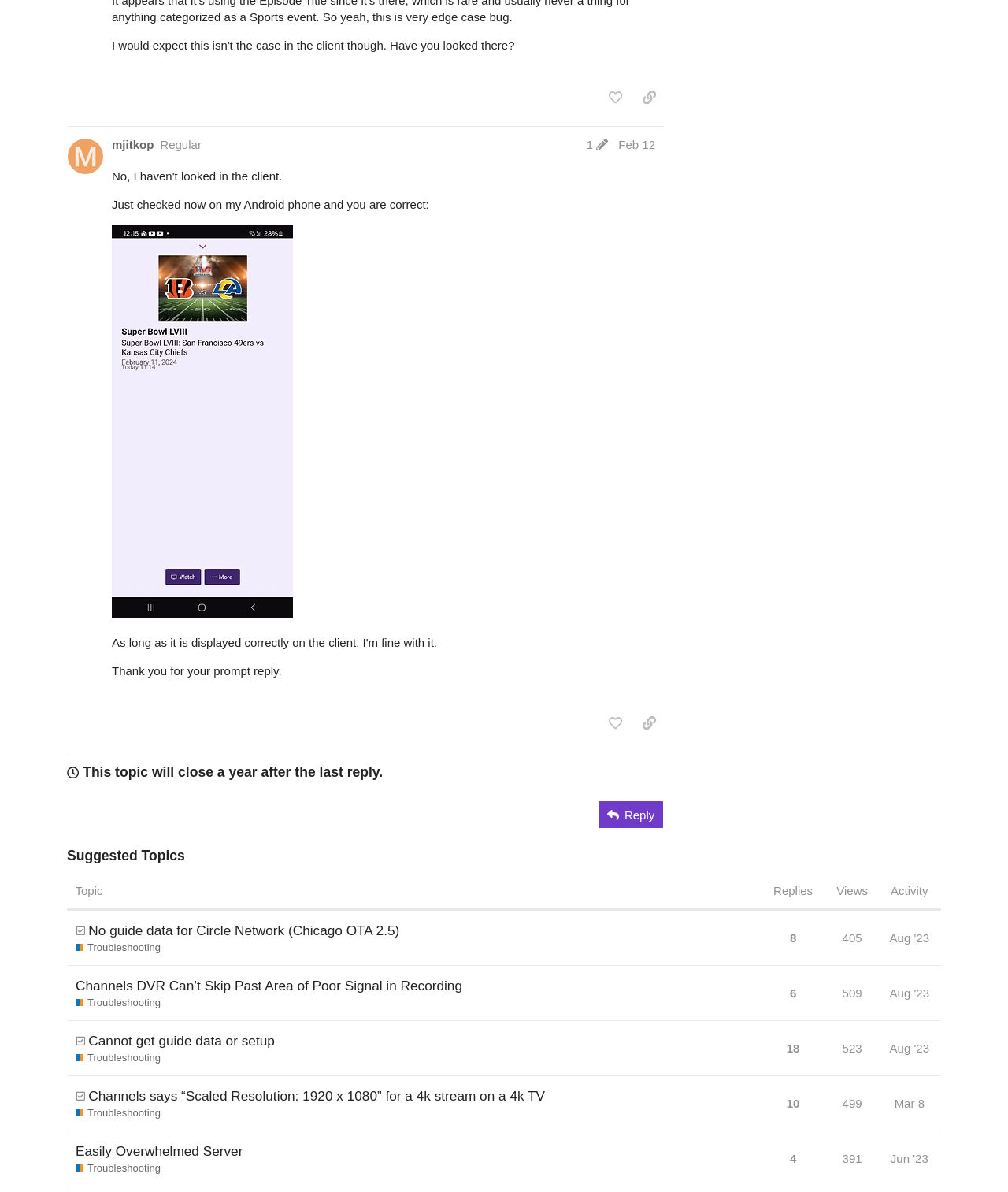Use a single word or phrase to answer the question:
What is the view count of the topic 'This topic has a solution Cannot get guide data or setup Troubleshooting'?

523